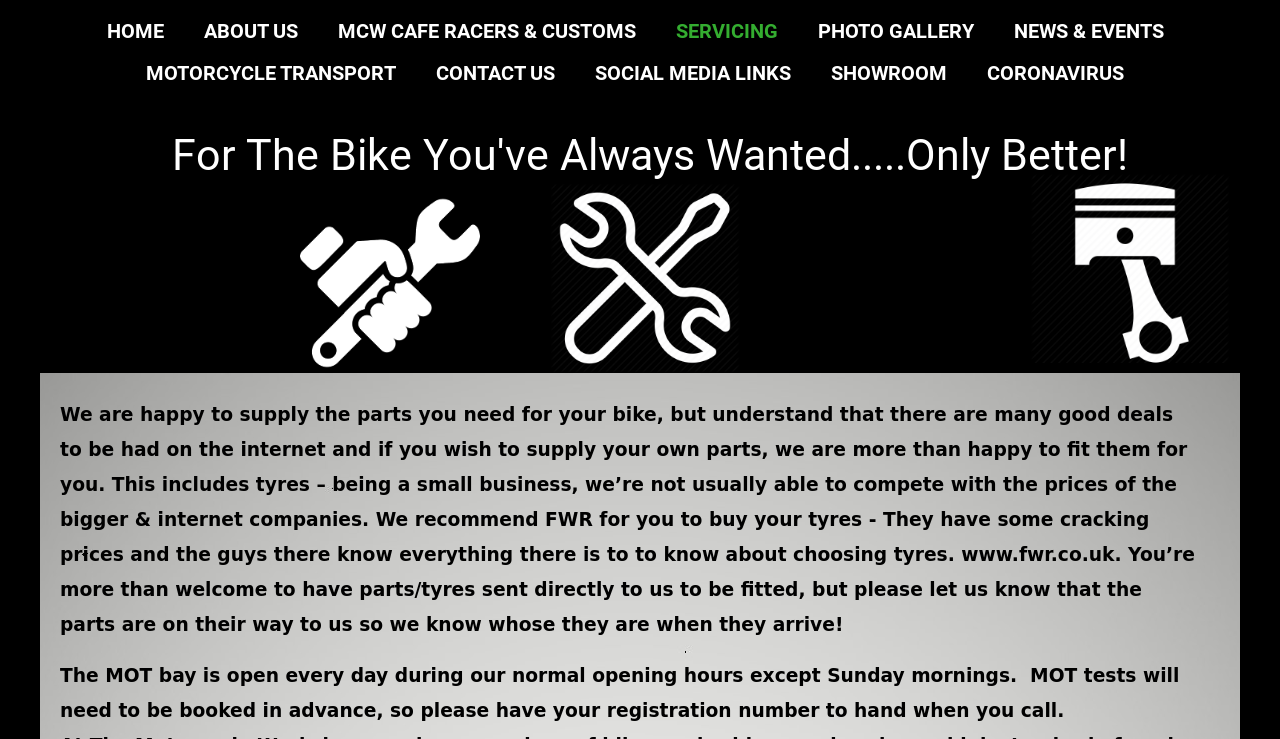Using the webpage screenshot, locate the HTML element that fits the following description and provide its bounding box: "SOCIAL MEDIA LINKS".

[0.465, 0.07, 0.618, 0.127]